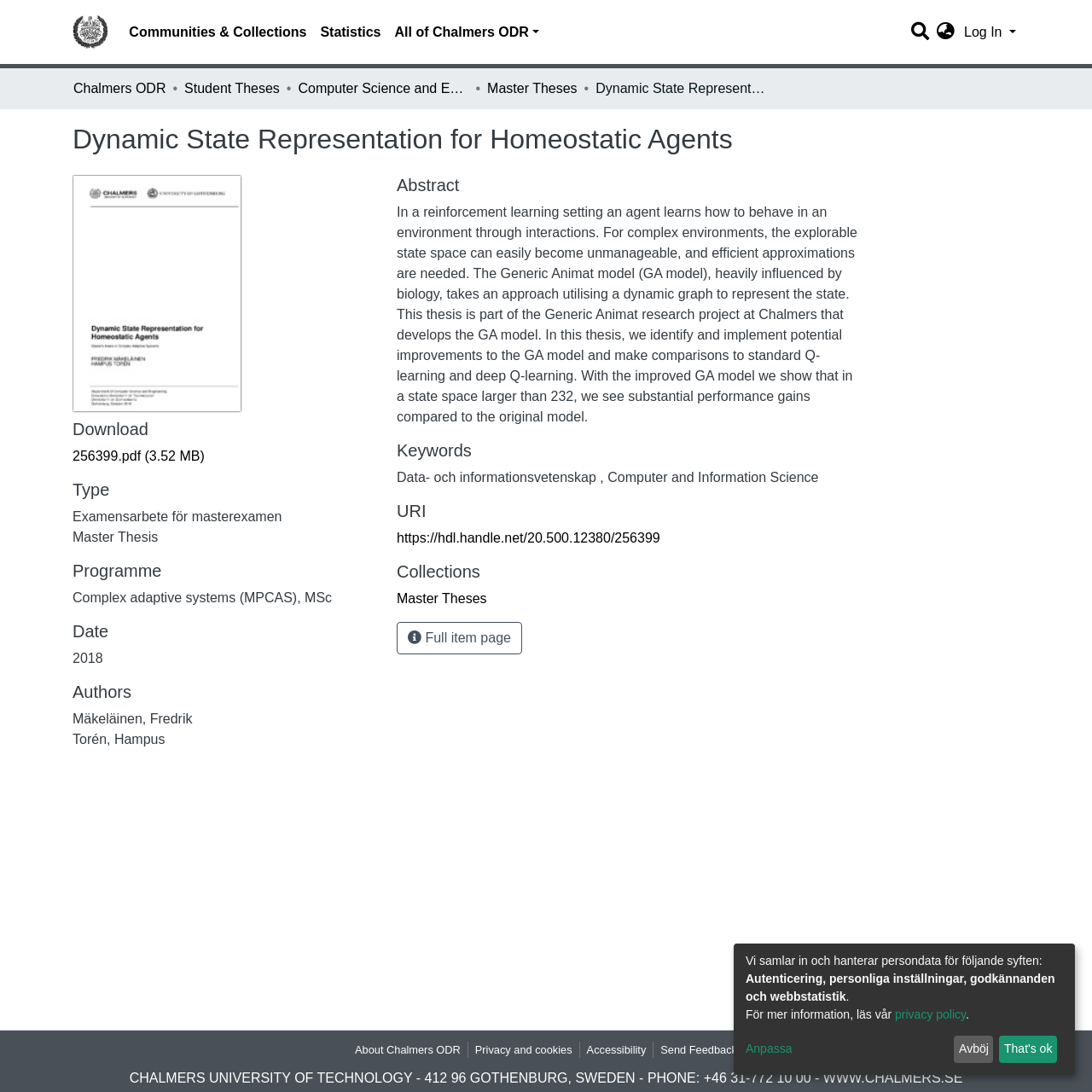Using the webpage screenshot, locate the HTML element that fits the following description and provide its bounding box: "https://hdl.handle.net/20.500.12380/256399".

[0.363, 0.486, 0.604, 0.5]